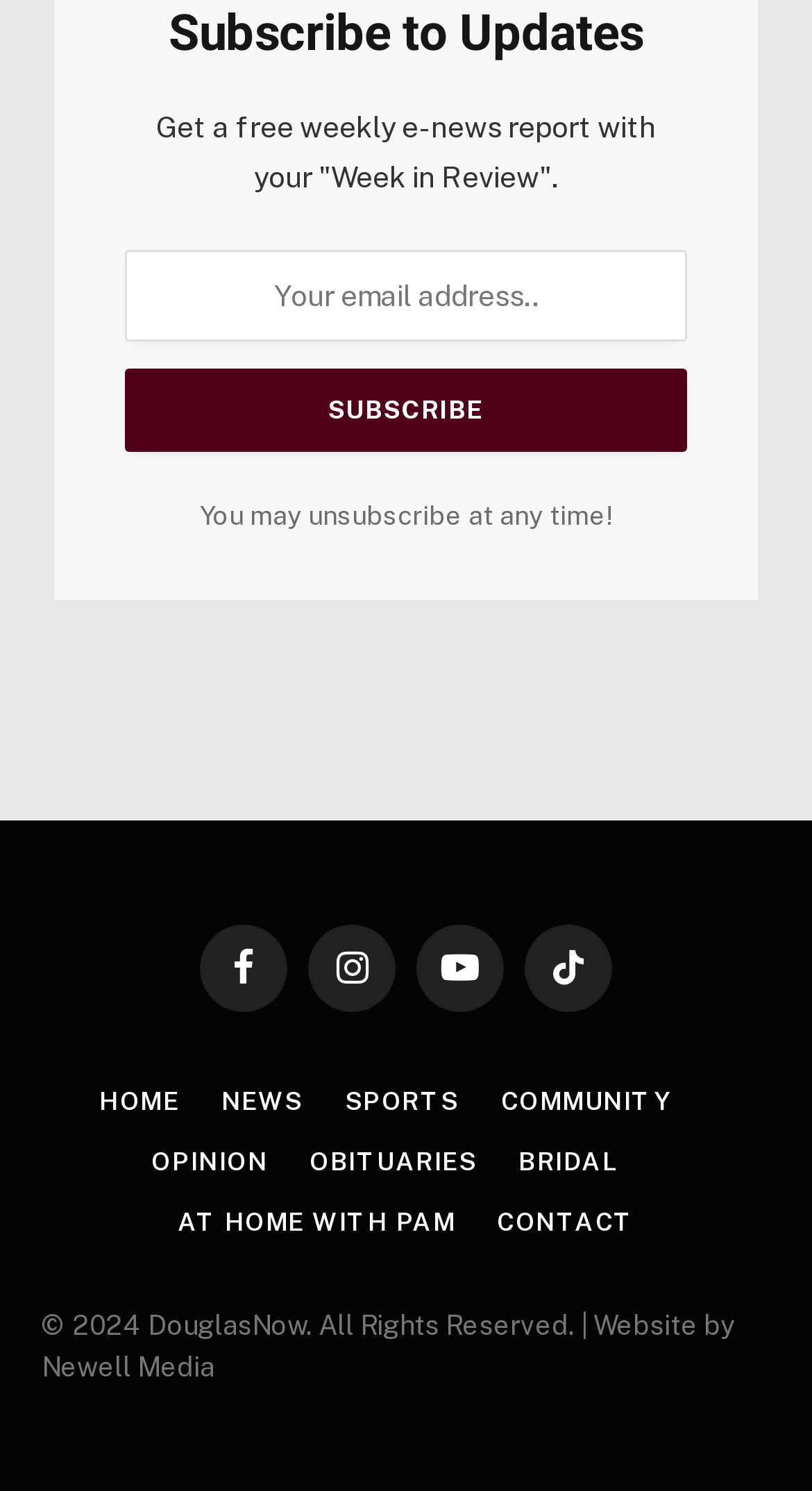Could you locate the bounding box coordinates for the section that should be clicked to accomplish this task: "Go to HOME page".

[0.123, 0.73, 0.221, 0.749]